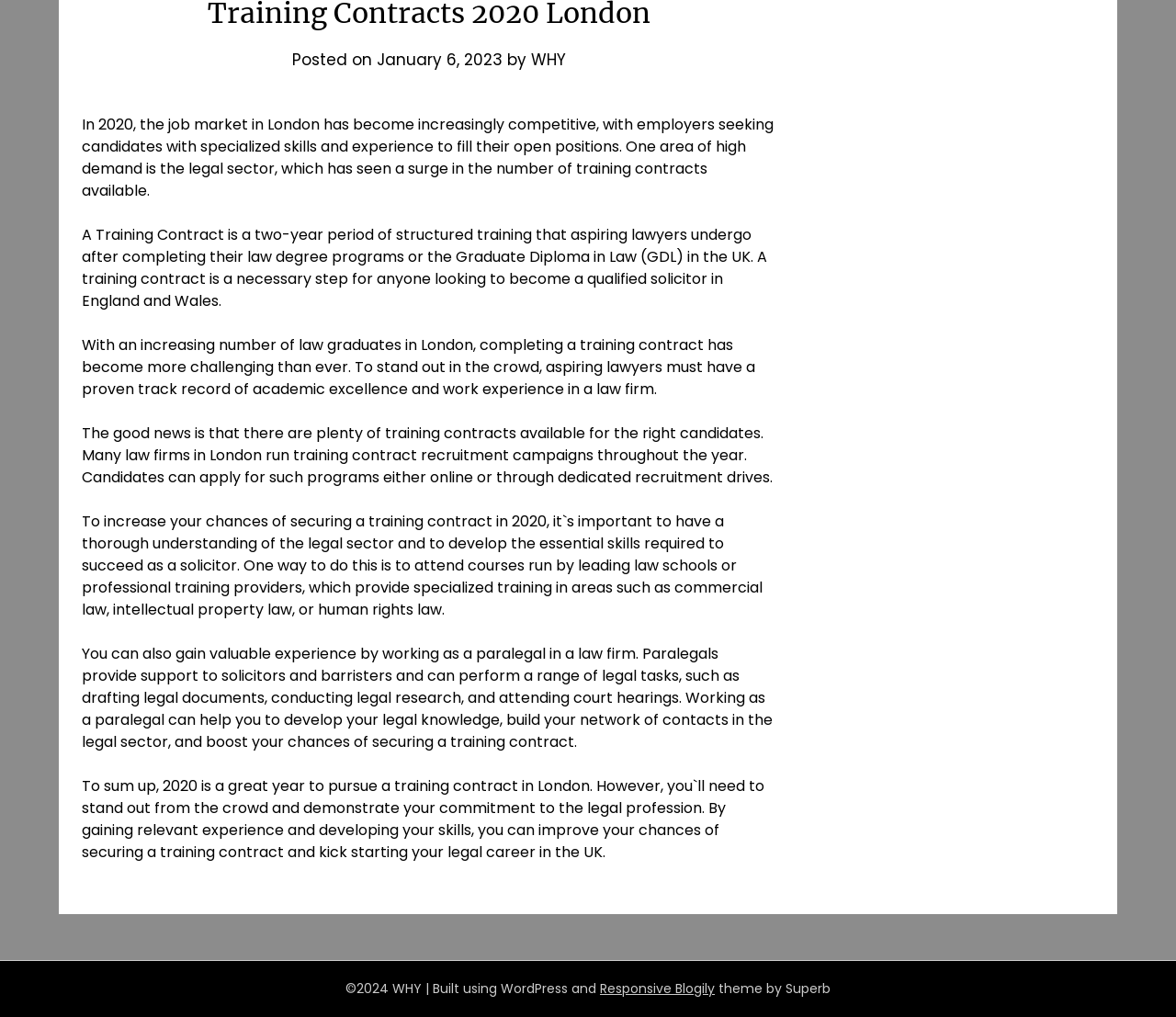Can you find the bounding box coordinates for the UI element given this description: "Responsive Blogily"? Provide the coordinates as four float numbers between 0 and 1: [left, top, right, bottom].

[0.51, 0.963, 0.608, 0.981]